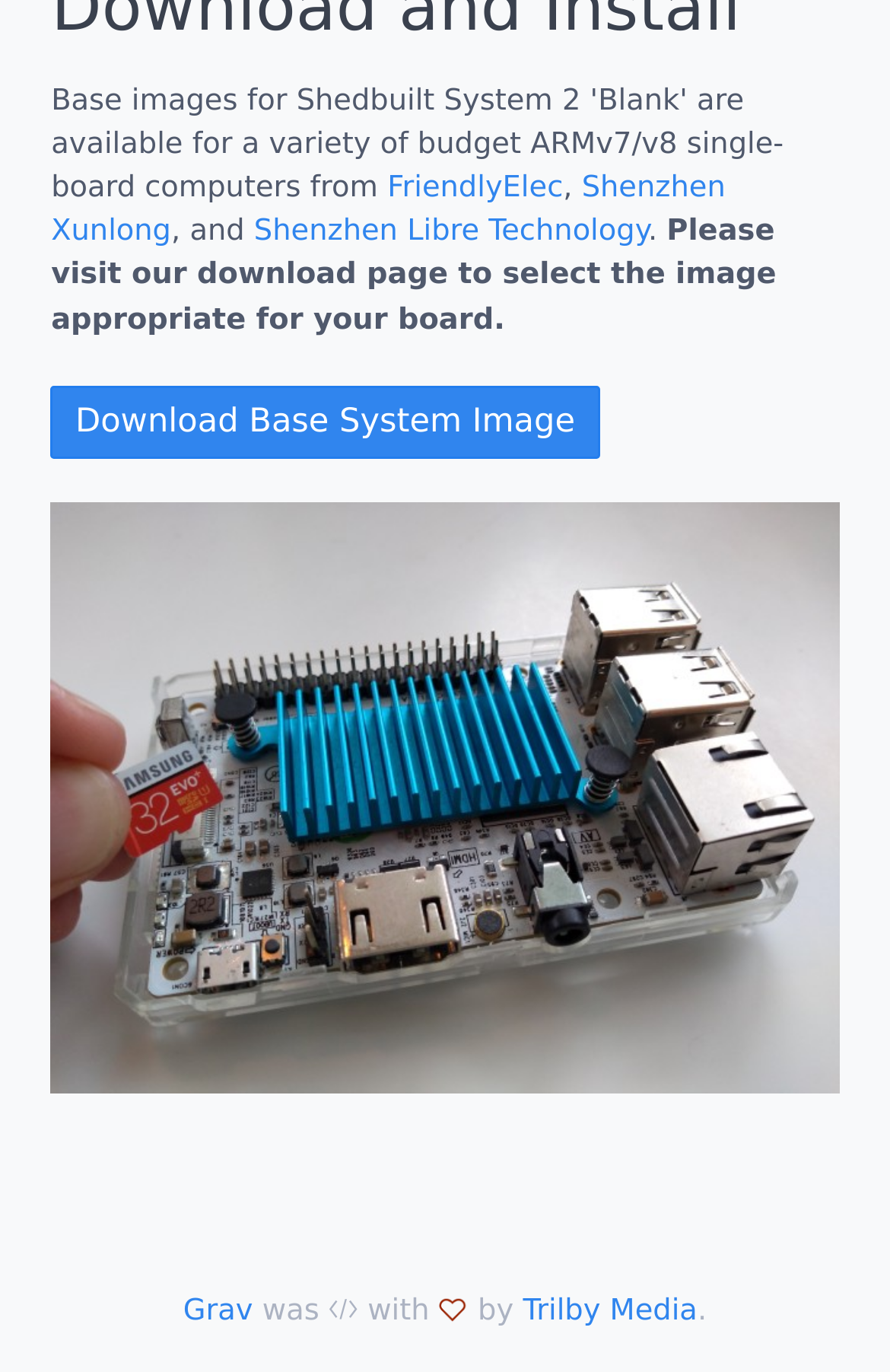Give a one-word or one-phrase response to the question:
What is the name of the company mentioned at the top?

FriendlyElec